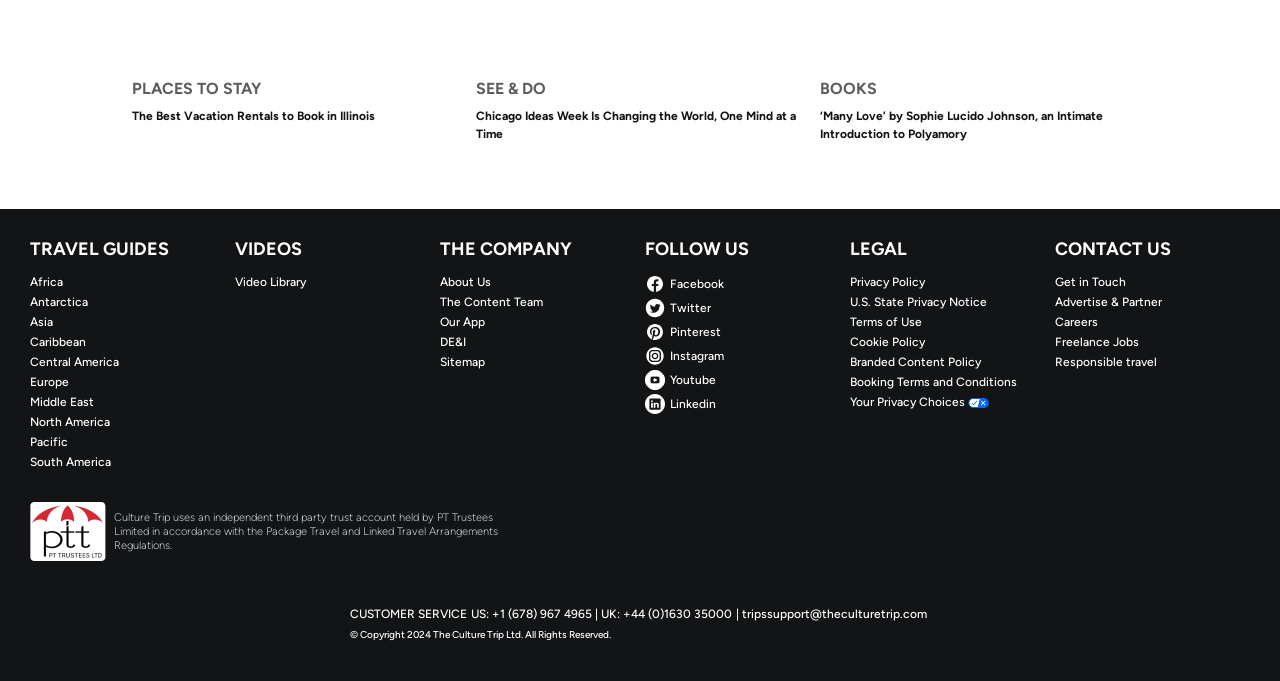Determine the bounding box coordinates for the area you should click to complete the following instruction: "Read about 'Chicago Ideas Week Is Changing the World, One Mind at a Time'".

[0.372, 0.157, 0.628, 0.234]